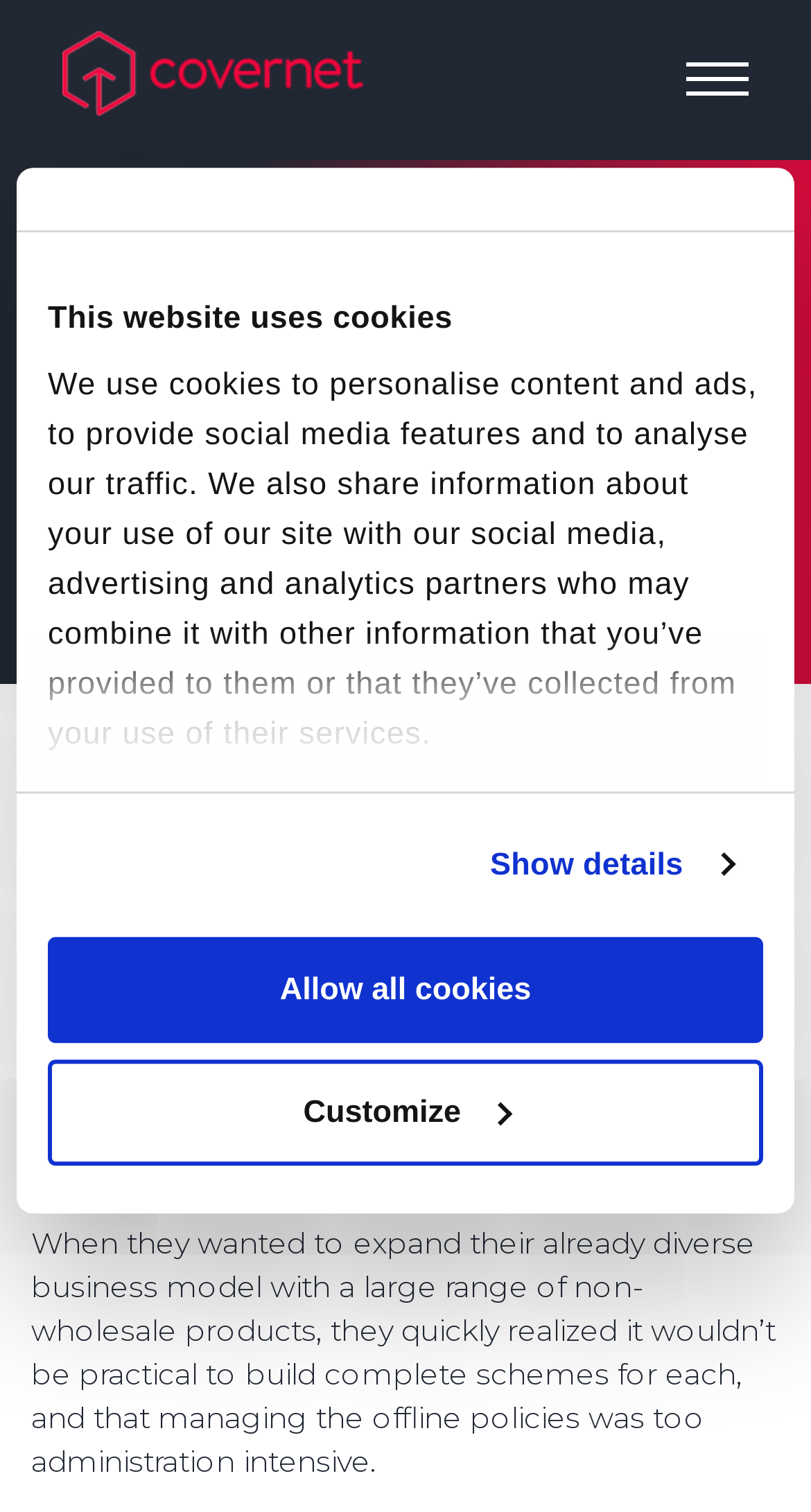What is the name of the logo shown on the webpage?
Please answer the question with a detailed and comprehensive explanation.

The logo shown on the webpage is the Covernet logo, which is an image located at the top-left corner of the webpage, and is also a link.